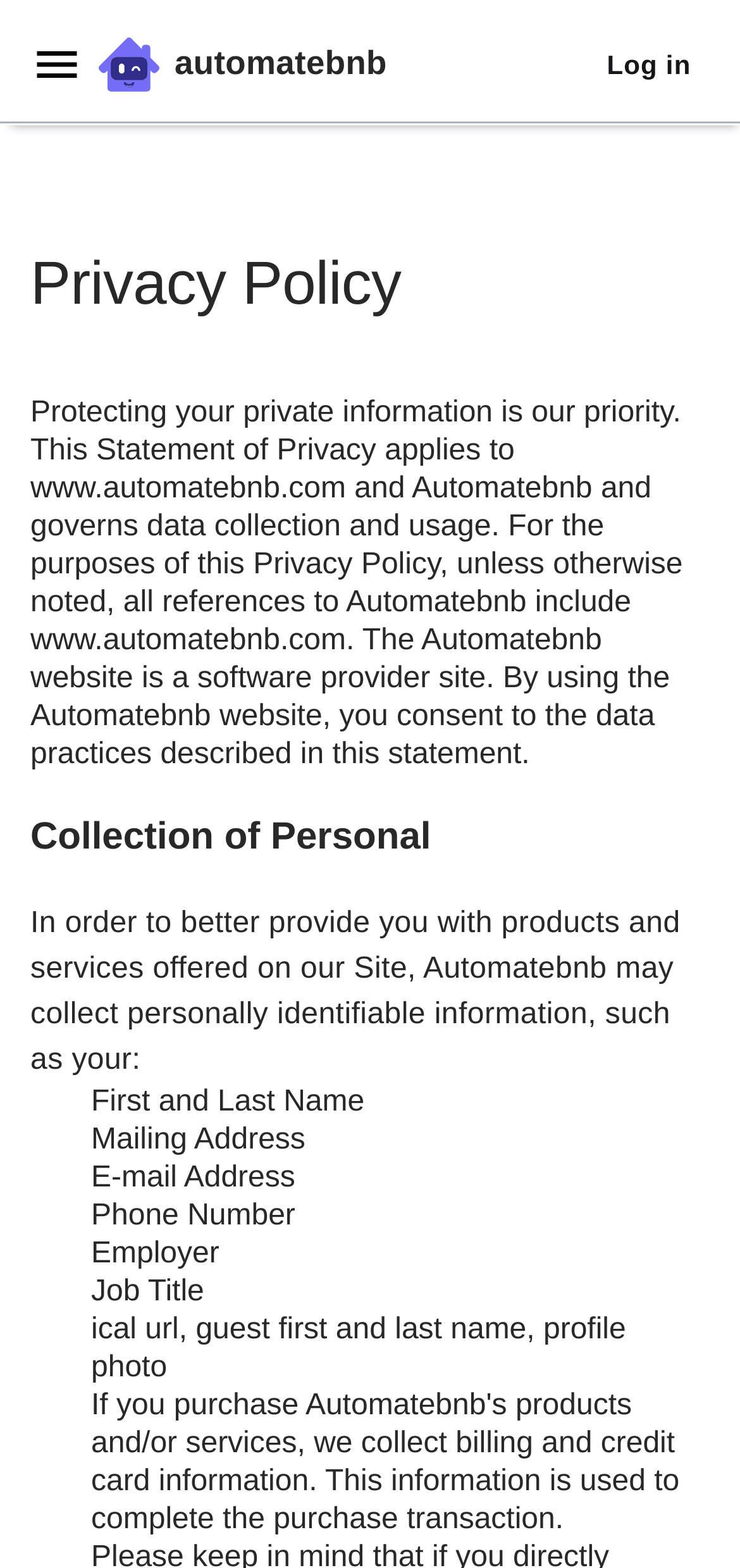Explain the features and main sections of the webpage comprehensively.

The webpage appears to be a privacy policy page for Automatebnb, a software provider. At the top left corner, there is a "Menu" button. Next to it, on the top center, is the Automatebnb logo, which is an image accompanied by a heading that reads "automatebnb". On the top right corner, there is a "Log in" button.

Below the top section, there is a heading that reads "Privacy Policy" at the top left. Underneath it, there is a block of text that explains the purpose of the privacy policy and how it applies to the Automatebnb website. This text takes up most of the page's width and about half of its height.

Further down, there is a heading that reads "Collection of Personal" followed by a paragraph of text that explains the types of personal information that Automatebnb may collect. Below this paragraph, there is a list of specific personal information that may be collected, including first and last name, mailing address, e-mail address, phone number, employer, job title, and ical url, guest first and last name, and profile photo.